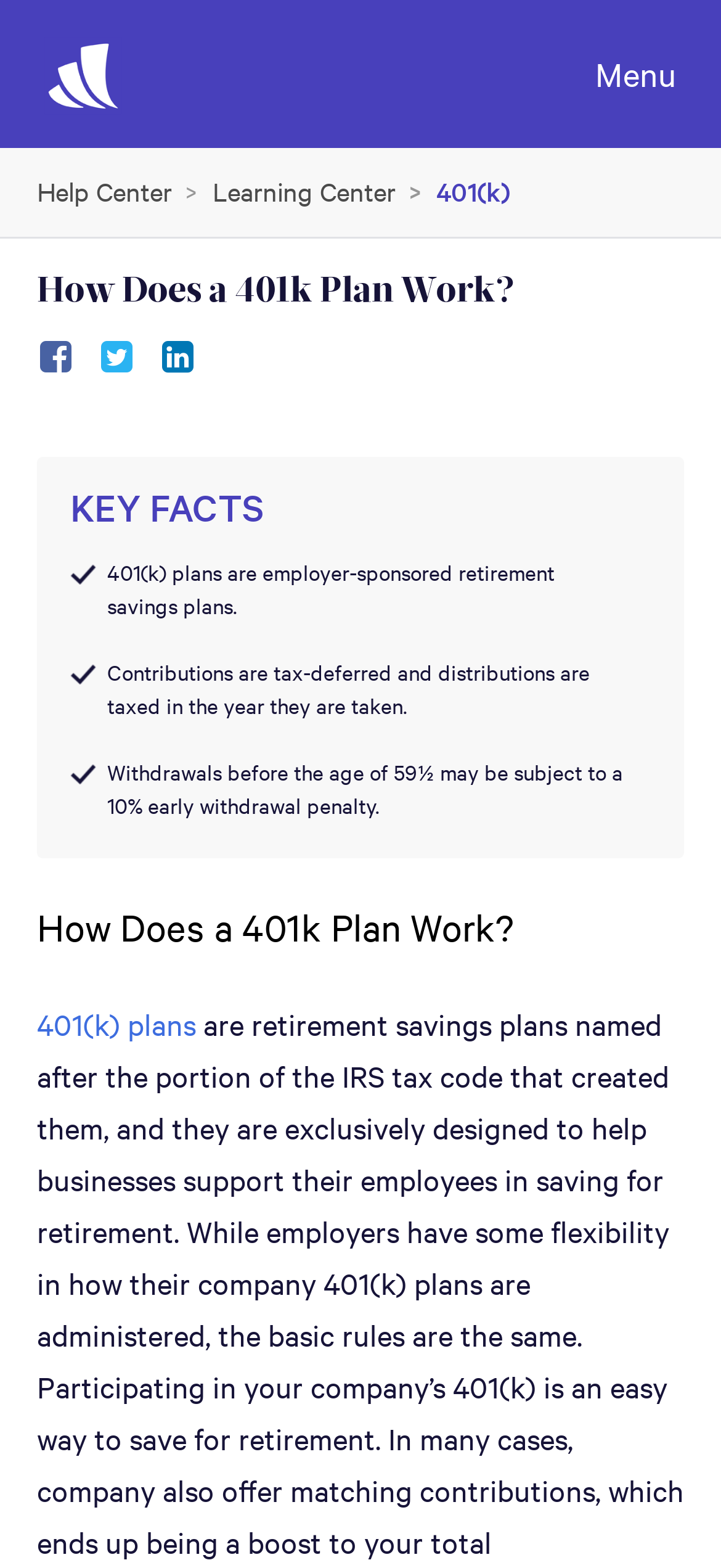Please specify the coordinates of the bounding box for the element that should be clicked to carry out this instruction: "Learn more about 401(k) plans". The coordinates must be four float numbers between 0 and 1, formatted as [left, top, right, bottom].

[0.051, 0.64, 0.272, 0.665]